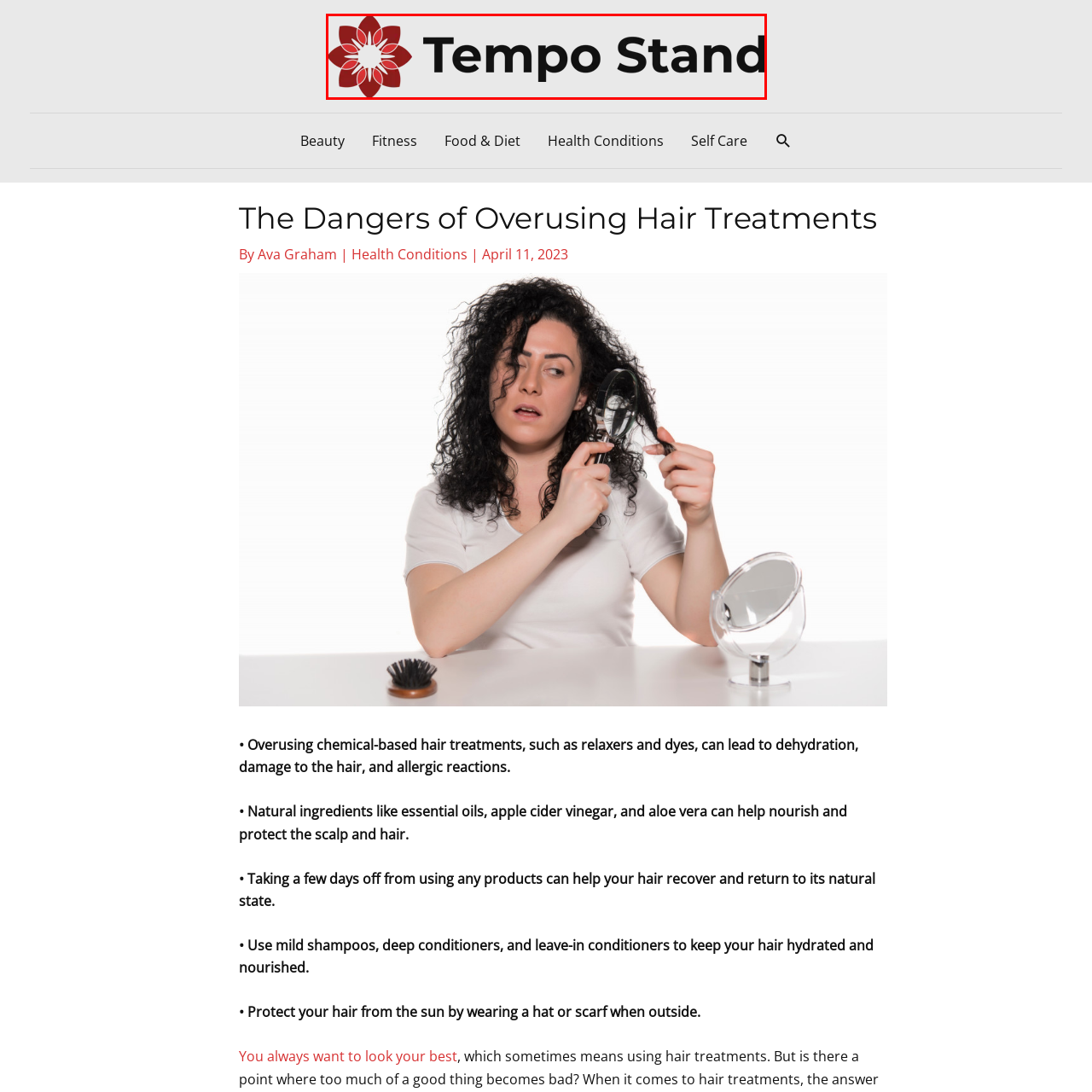Focus your attention on the picture enclosed within the red border and formulate a detailed answer to the question below, using the image as your primary reference: 
What type of font is used in the logo?

The caption describes the typography of the brand name 'Tempo Stand' in the logo as bold and in a sleek, modern font, which suggests a clean and contemporary design aesthetic.